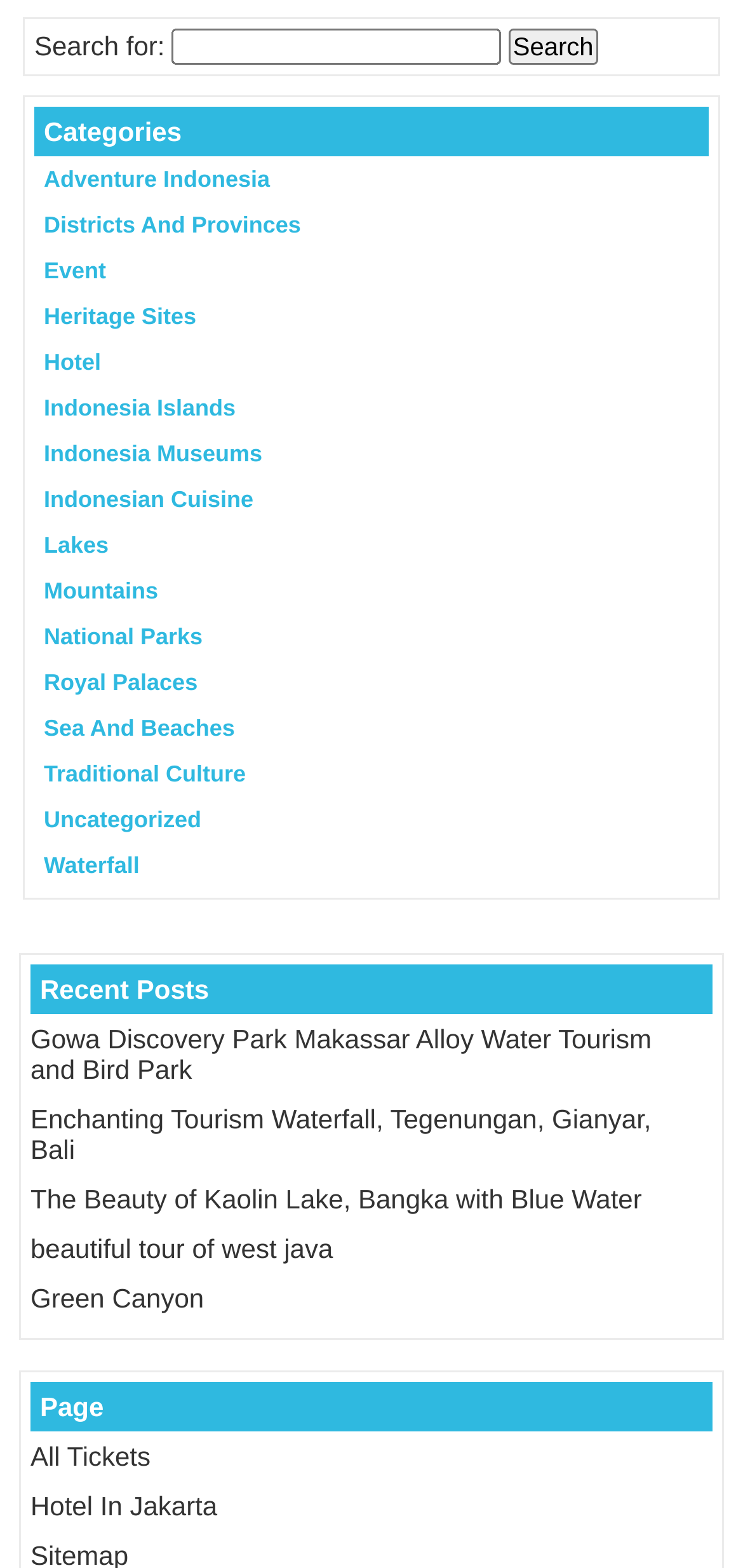Please answer the following question using a single word or phrase: 
How many categories are listed?

21